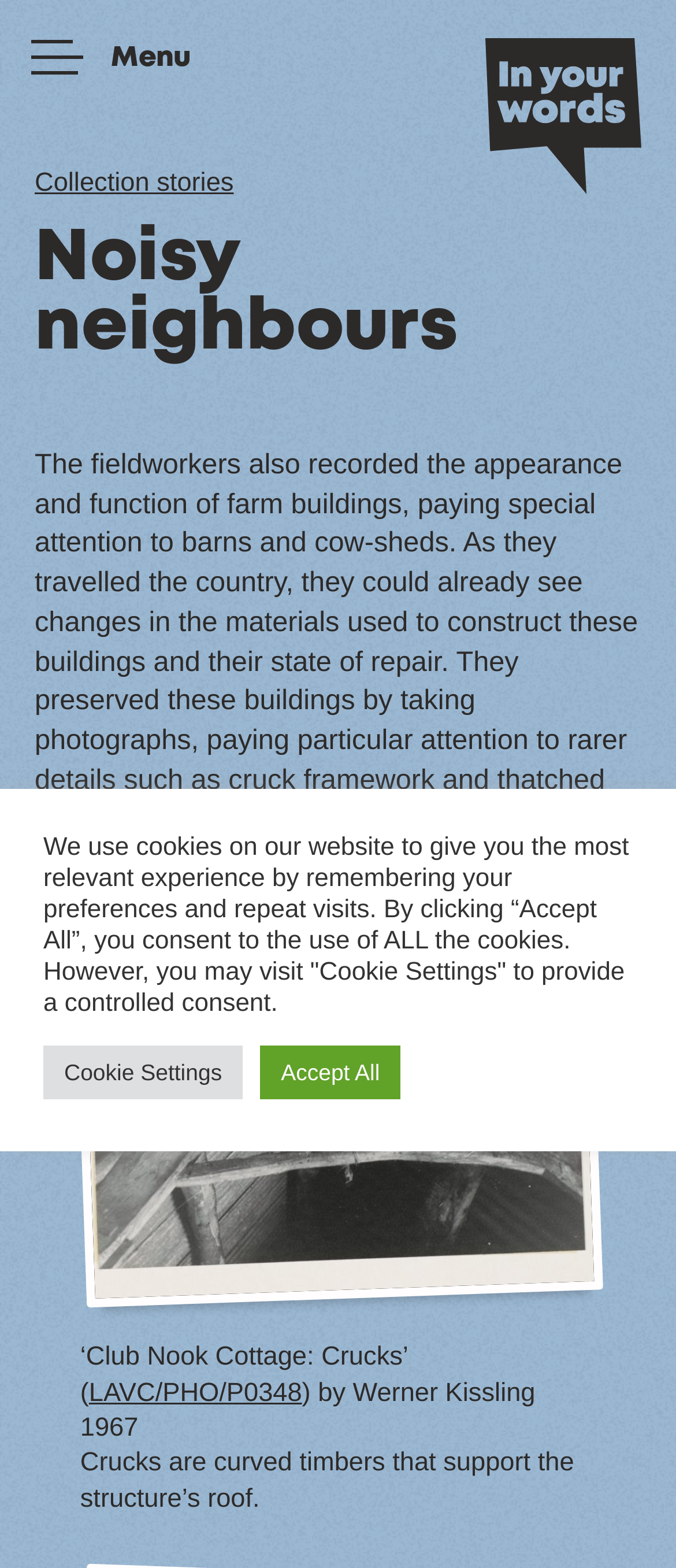What is the function of farm buildings mentioned on the webpage?
Based on the image, give a concise answer in the form of a single word or short phrase.

Barns and cow-sheds